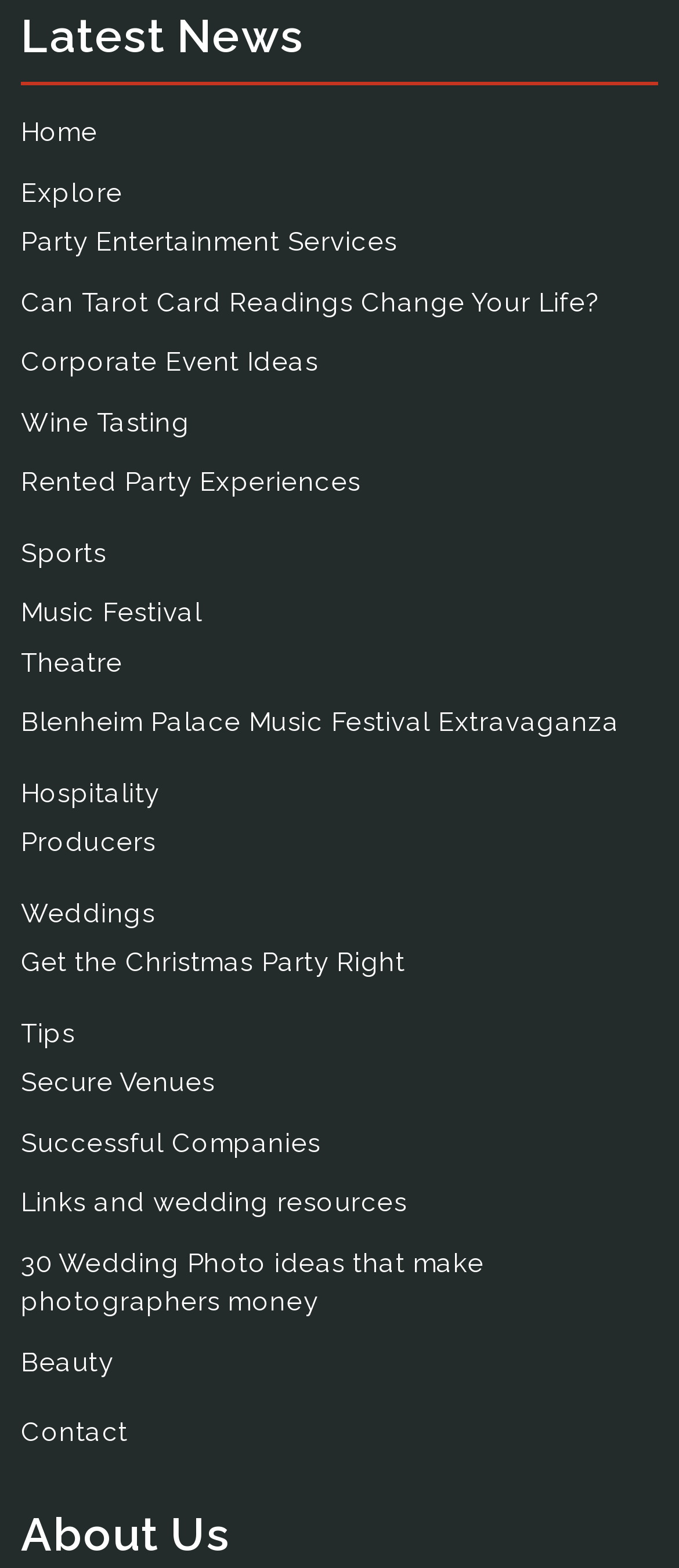How many categories are listed on the webpage?
Can you give a detailed and elaborate answer to the question?

There are seven categories listed on the webpage: 'Party Entertainment Services', 'Sports', 'Music Festival', 'Theatre', 'Hospitality', 'Weddings', and 'Tips'. These categories are identified by their OCR text and are listed as separate links on the webpage.